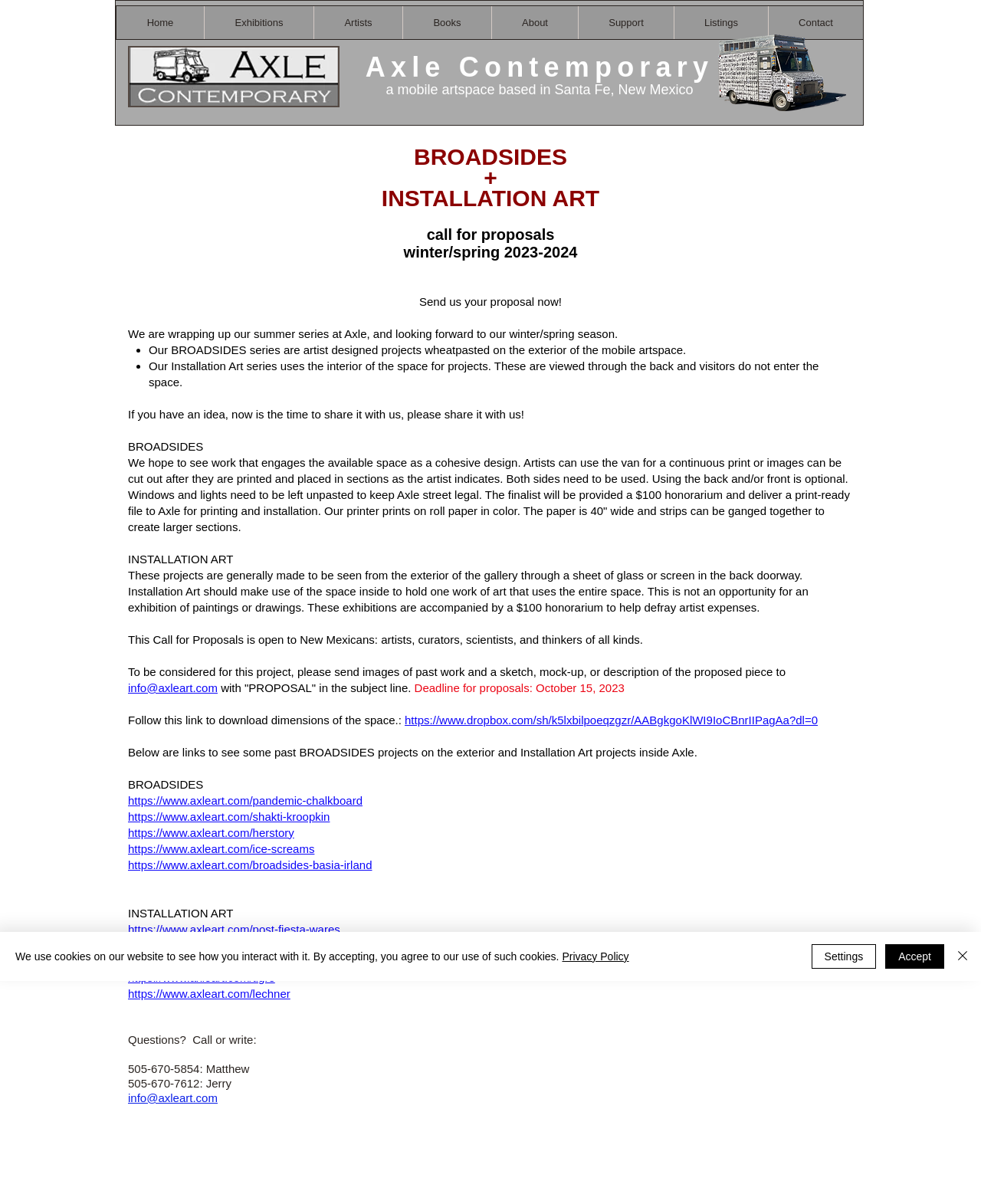What is the honorarium for Installation Art projects?
Could you please answer the question thoroughly and with as much detail as possible?

The honorarium for Installation Art projects is $100, as mentioned in the text 'These exhibitions are accompanied by a $100 honorarium to help defray artist expenses.'